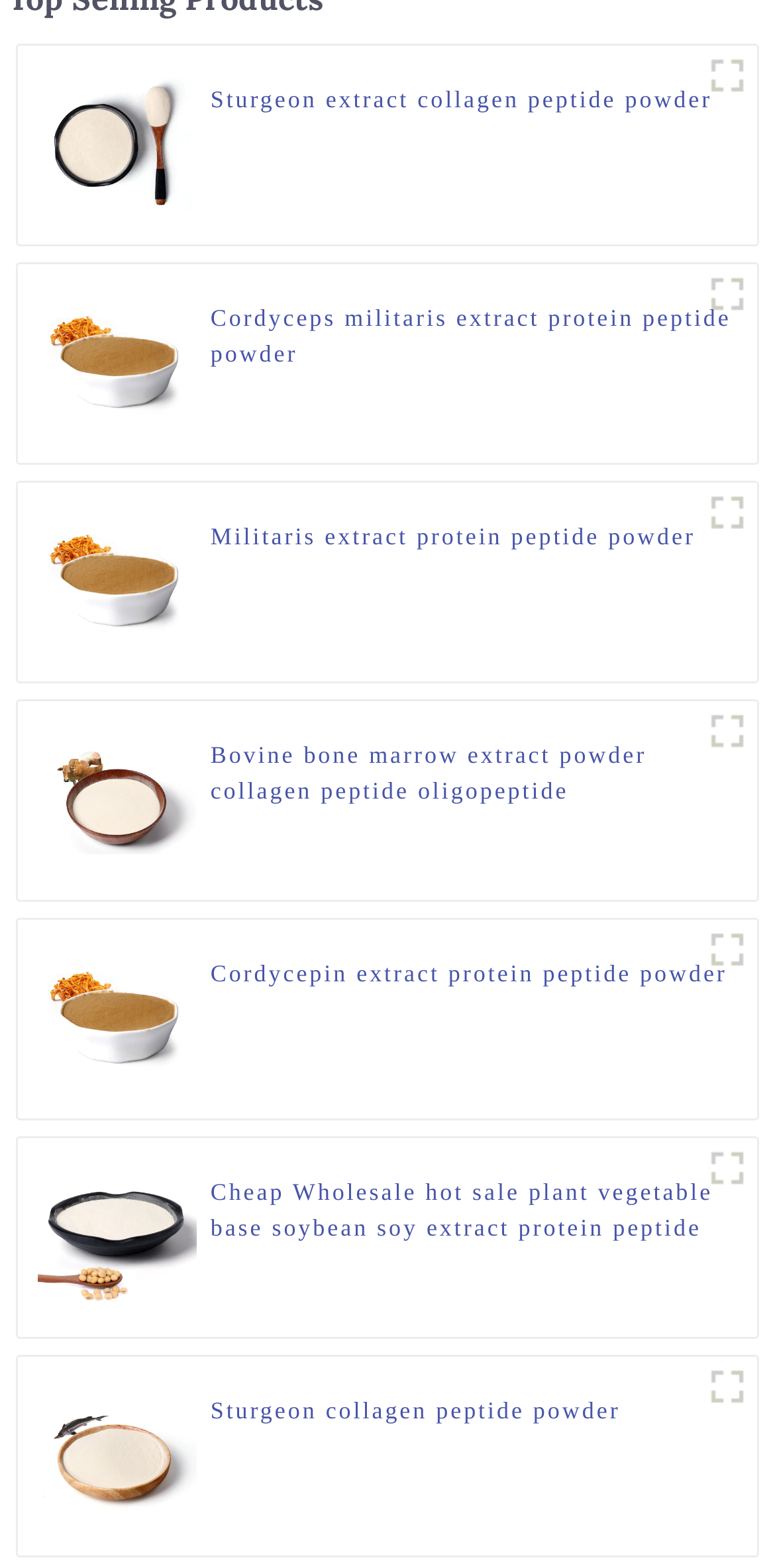What is the product shown in the last figure?
Please answer the question with a single word or phrase, referencing the image.

Sturgeon collagen peptide powder